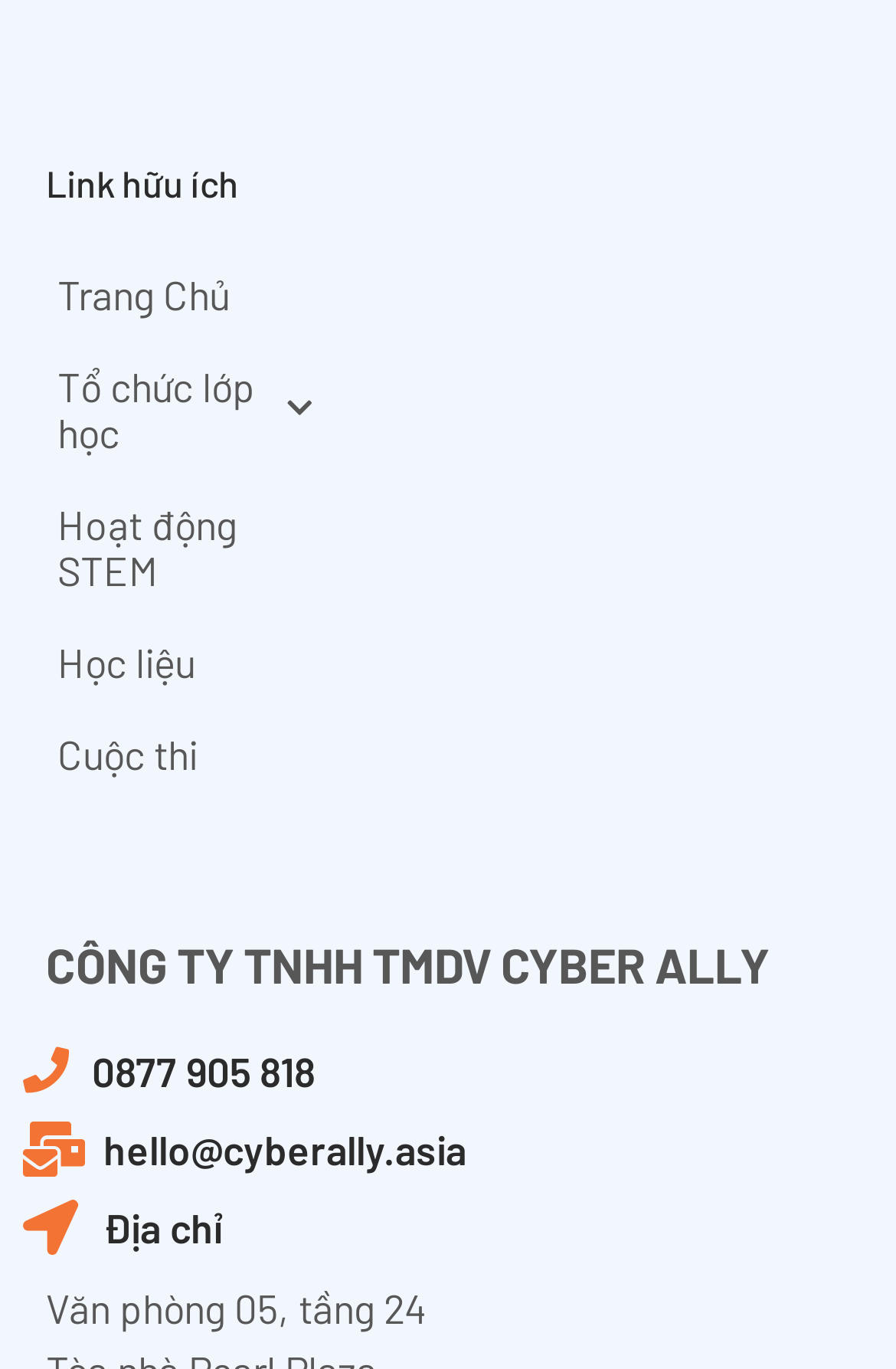Can you give a detailed response to the following question using the information from the image? What is the office address?

The office address can be found at the bottom of the webpage, in a static text element that reads 'Văn phòng 05, tầng 24'.